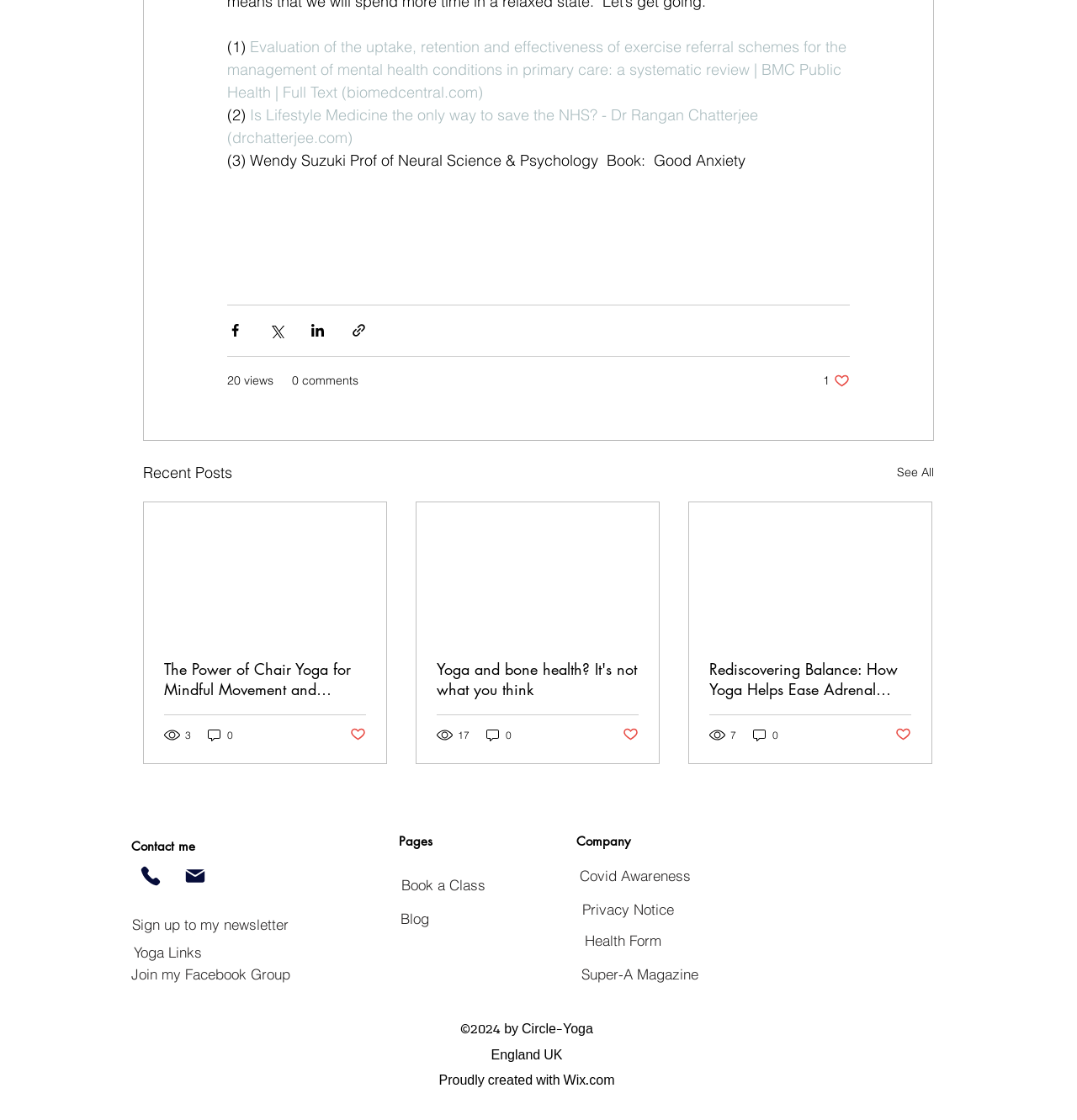Answer the question in one word or a short phrase:
What is the purpose of the buttons with Facebook, Twitter, and LinkedIn icons?

Share via social media